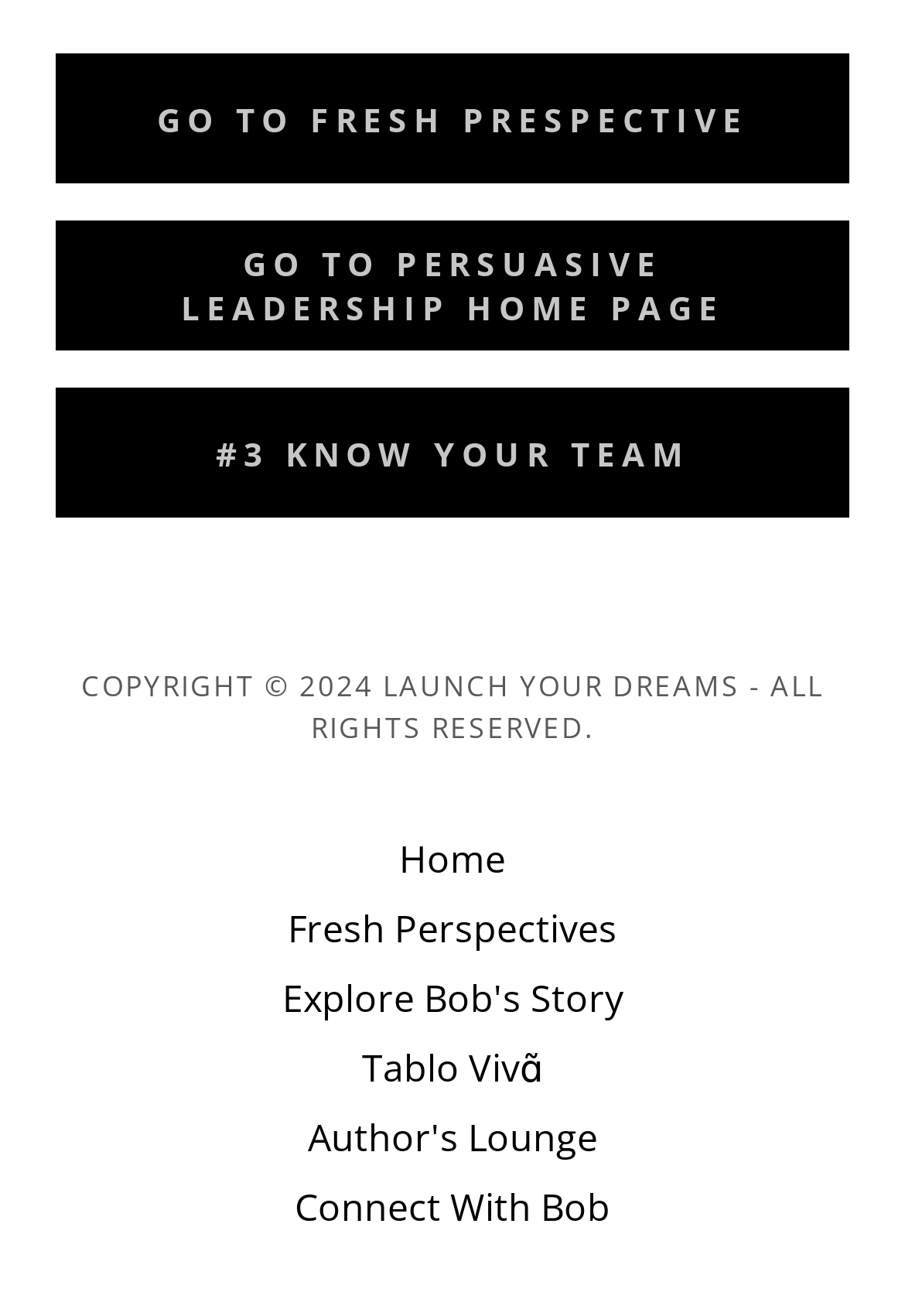Please identify the bounding box coordinates of the clickable area that will fulfill the following instruction: "go home". The coordinates should be in the format of four float numbers between 0 and 1, i.e., [left, top, right, bottom].

[0.421, 0.626, 0.579, 0.679]